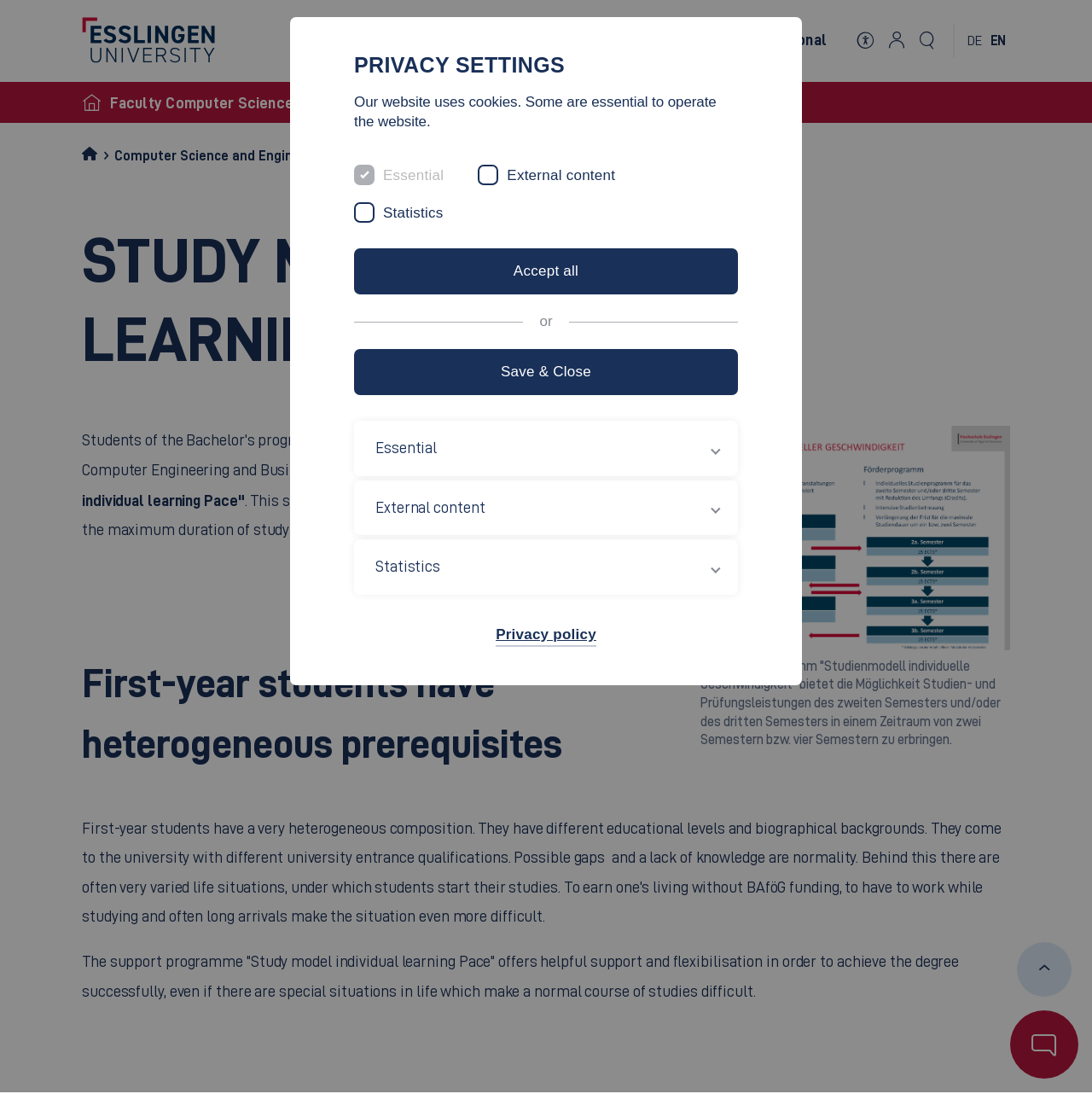Find the bounding box coordinates of the area that needs to be clicked in order to achieve the following instruction: "Click the 'Research' button". The coordinates should be specified as four float numbers between 0 and 1, i.e., [left, top, right, bottom].

[0.595, 0.012, 0.669, 0.062]